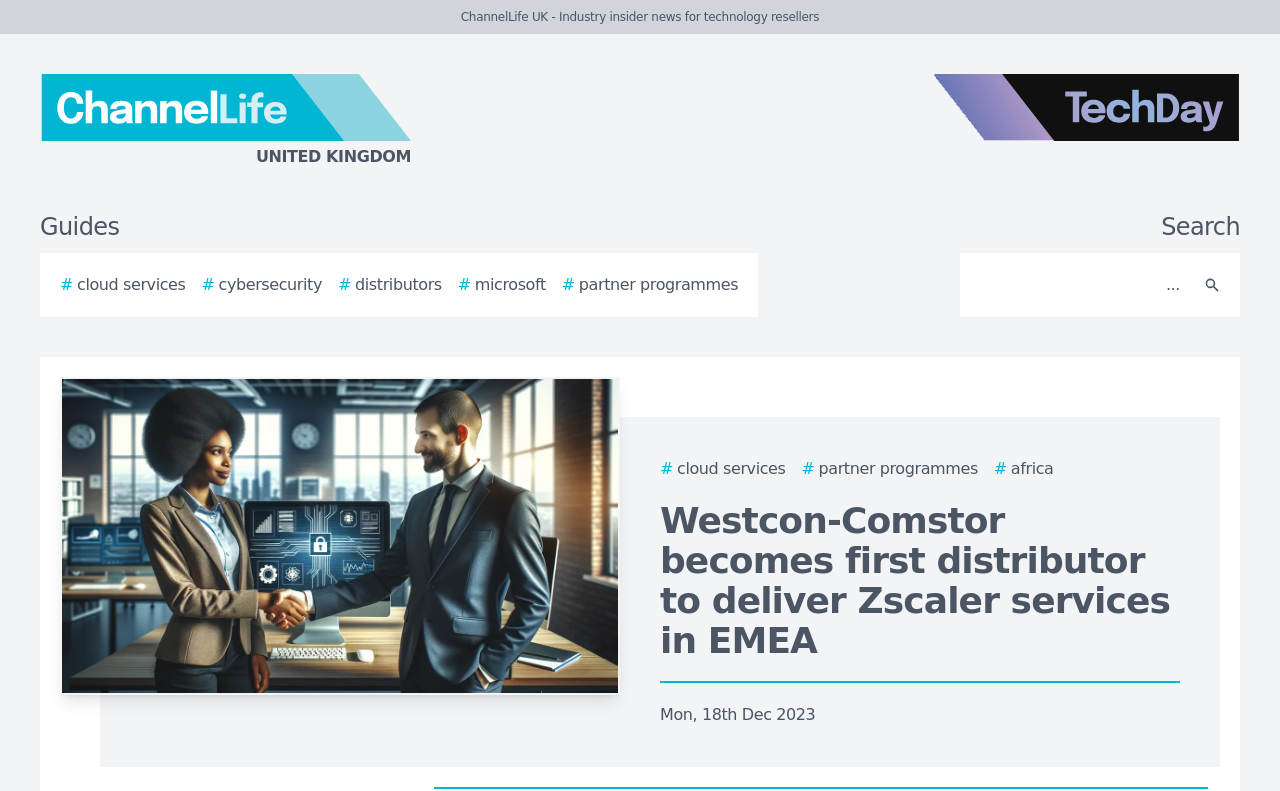Determine the bounding box coordinates of the clickable element to complete this instruction: "Read the story". Provide the coordinates in the format of four float numbers between 0 and 1, [left, top, right, bottom].

[0.047, 0.477, 0.484, 0.878]